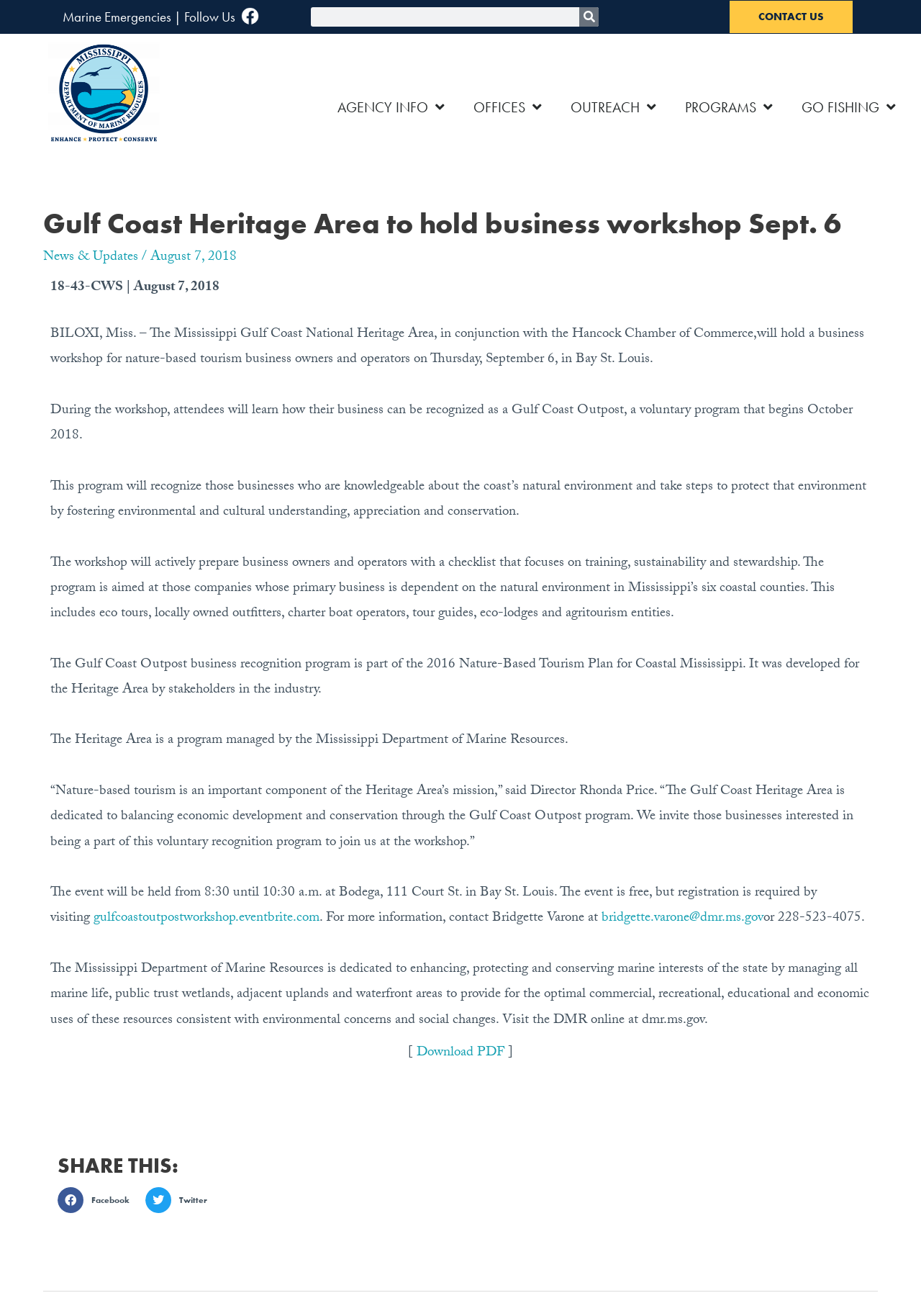Identify the bounding box coordinates of the section that should be clicked to achieve the task described: "Search for something".

[0.337, 0.005, 0.65, 0.02]